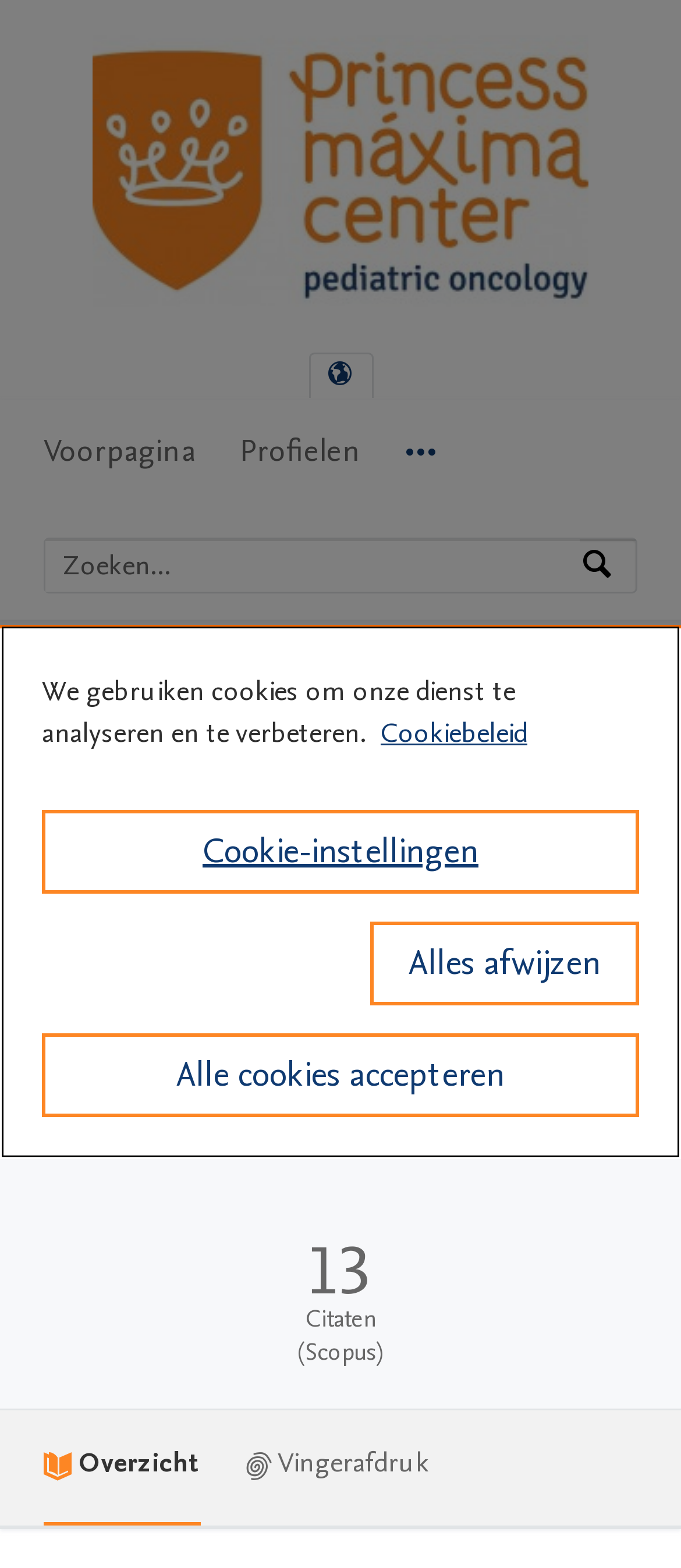Given the description of the UI element: "Alle cookies accepteren", predict the bounding box coordinates in the form of [left, top, right, bottom], with each value being a float between 0 and 1.

[0.062, 0.659, 0.938, 0.712]